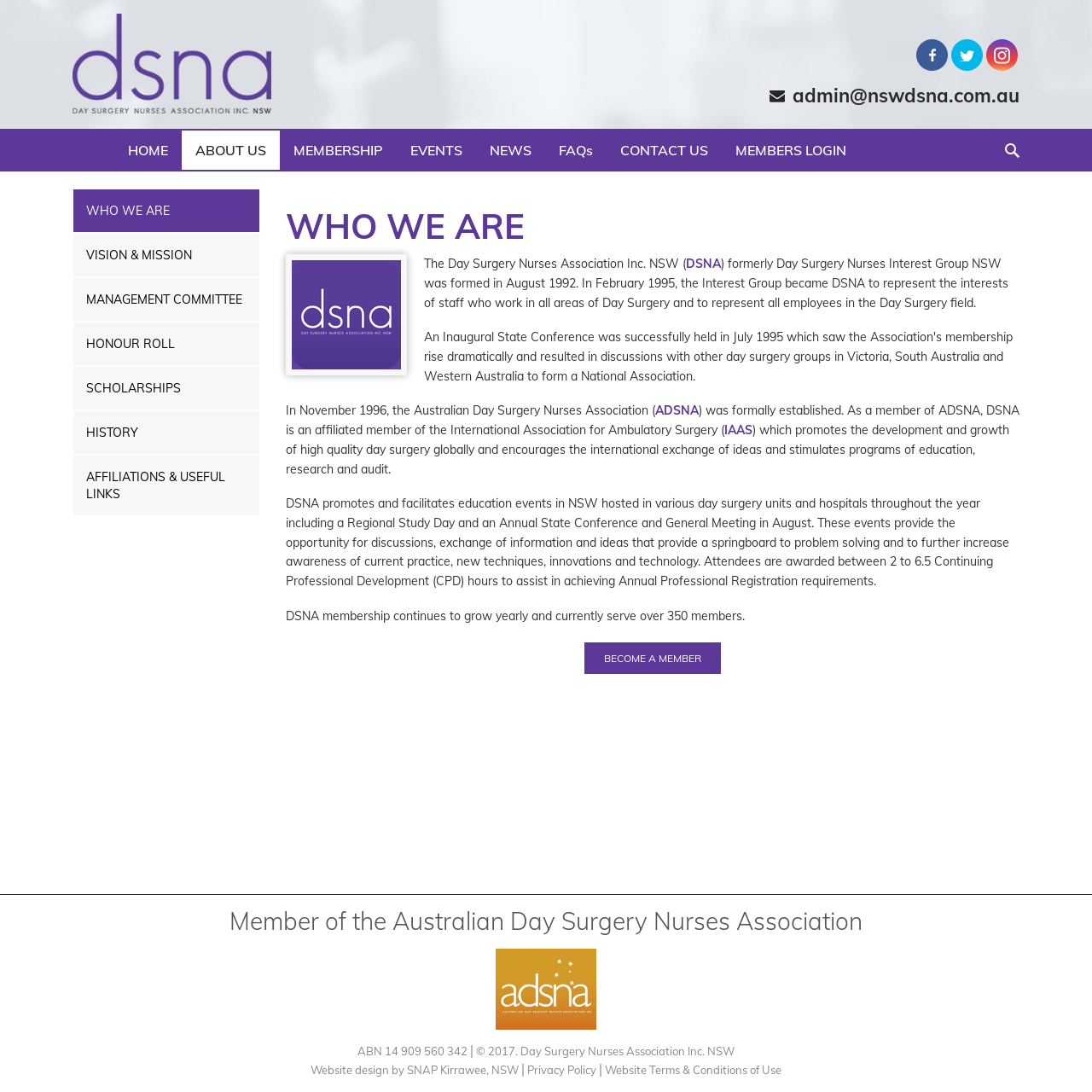Kindly determine the bounding box coordinates for the clickable area to achieve the given instruction: "contact us".

[0.555, 0.12, 0.661, 0.156]